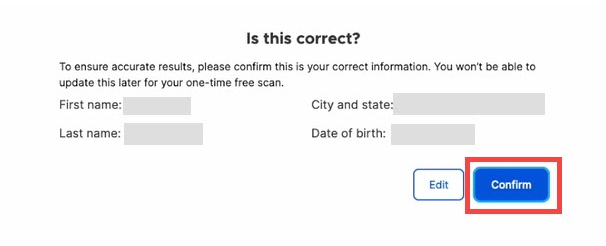Generate a comprehensive description of the image.

The image features a confirmation interface designed for users to verify their personal information before proceeding with a one-time free scan. At the top of the interface, the prompt reads, "Is this correct?" Below this, users are asked to confirm their details with labels for "First name," "Last name," "City and state," and "Date of birth," indicating the fields that need verification, although the details are obscured in this view. 

Additionally, there are two buttons at the bottom: one labeled "Edit," allowing users the option to make changes, and a prominent "Confirm" button highlighted in blue, which users can click to finalize their information. This interface is crucial for ensuring accuracy in user data collection for security purposes.